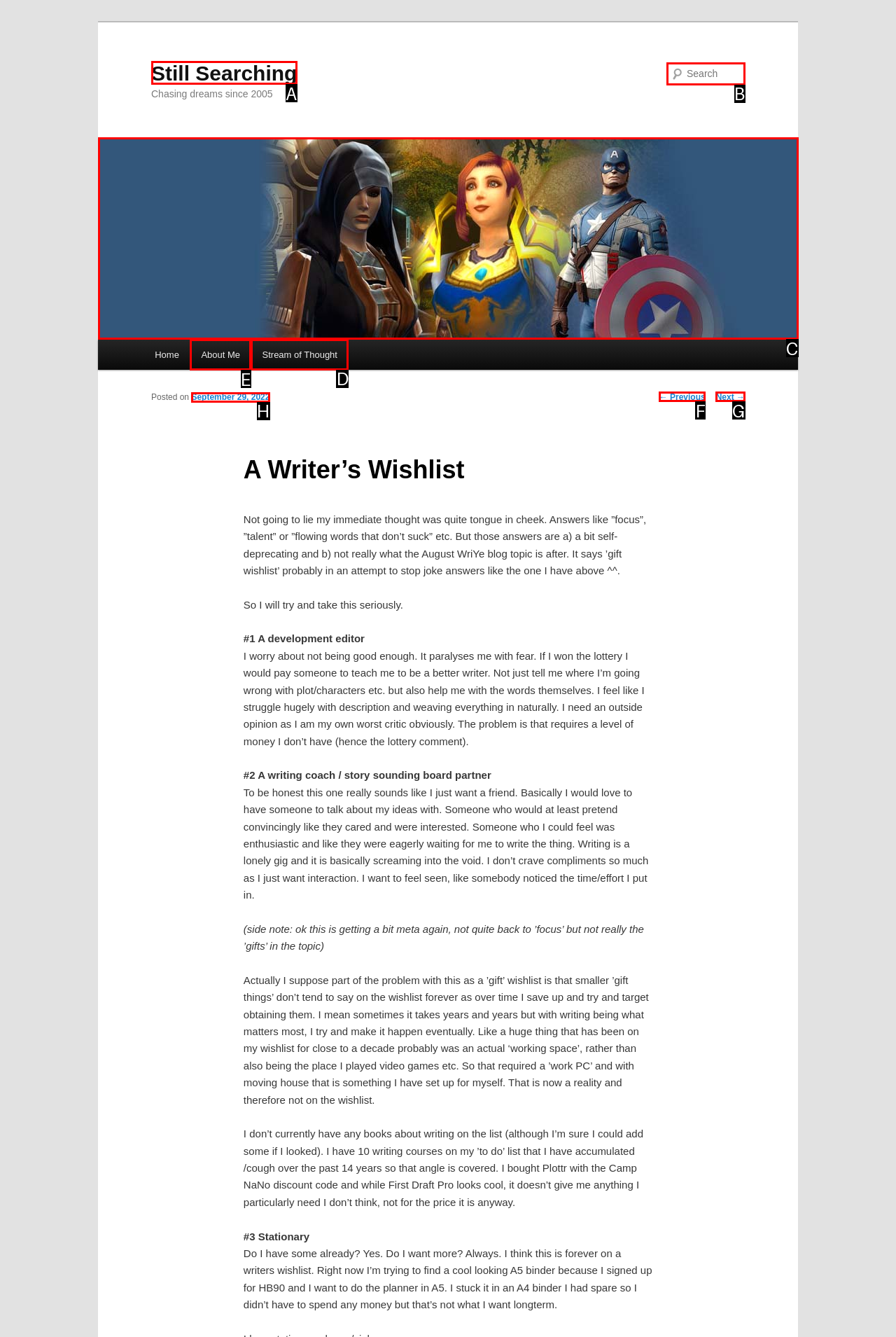Identify the correct UI element to click to achieve the task: Click on the 'About Me' link.
Answer with the letter of the appropriate option from the choices given.

E